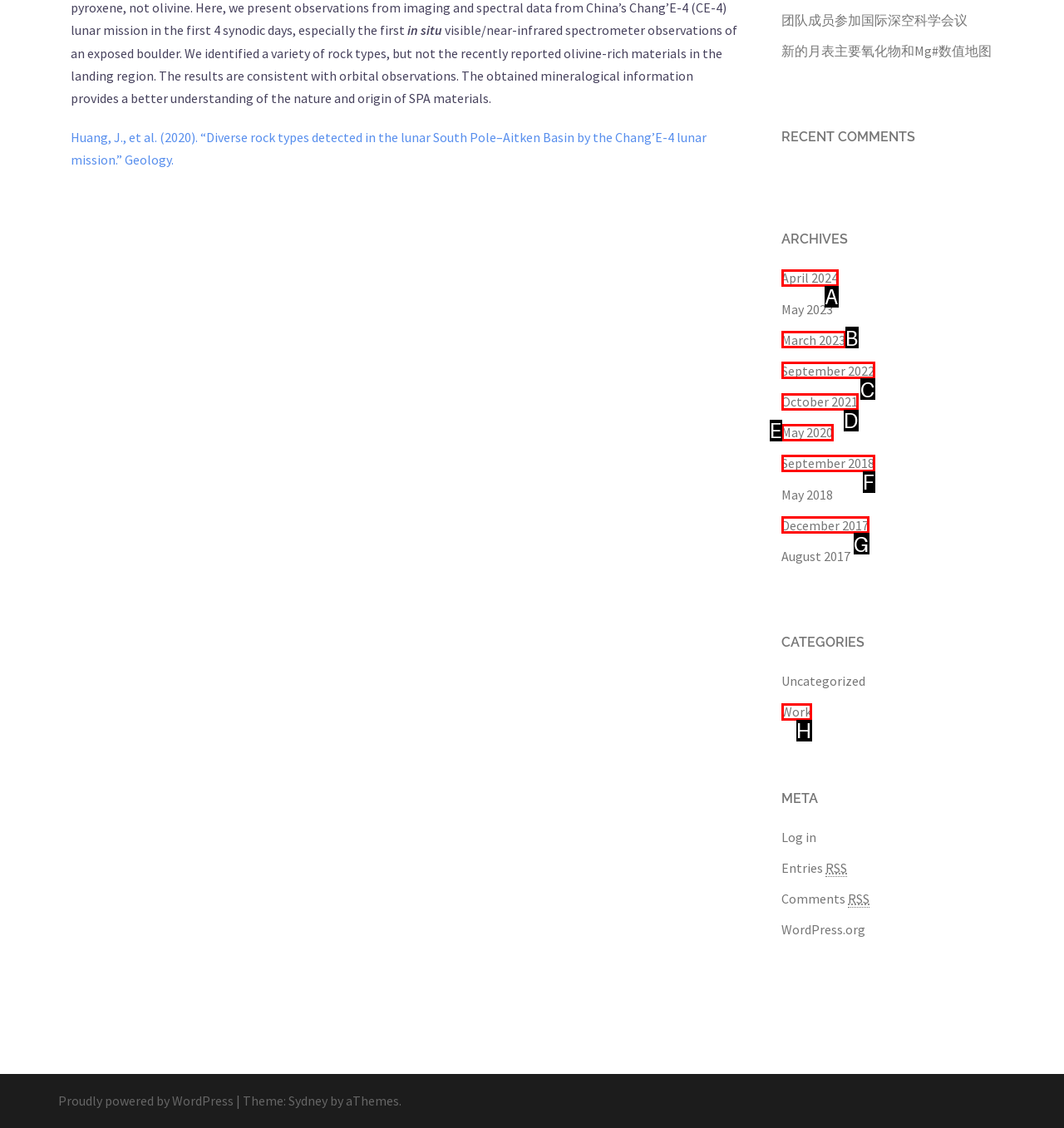Identify the HTML element that best matches the description: September 2018. Provide your answer by selecting the corresponding letter from the given options.

F